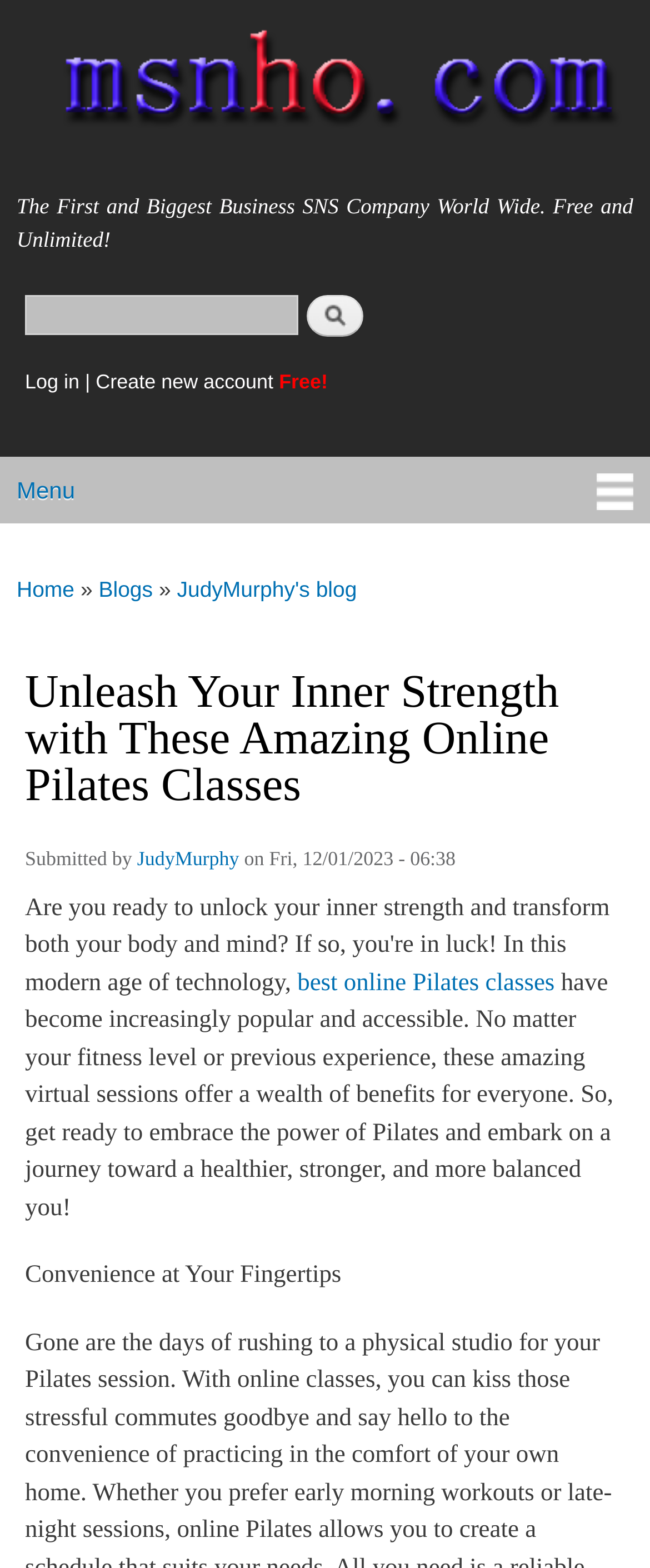Please find the bounding box for the following UI element description. Provide the coordinates in (top-left x, top-left y, bottom-right x, bottom-right y) format, with values between 0 and 1: Skip to main content

[0.312, 0.0, 0.473, 0.004]